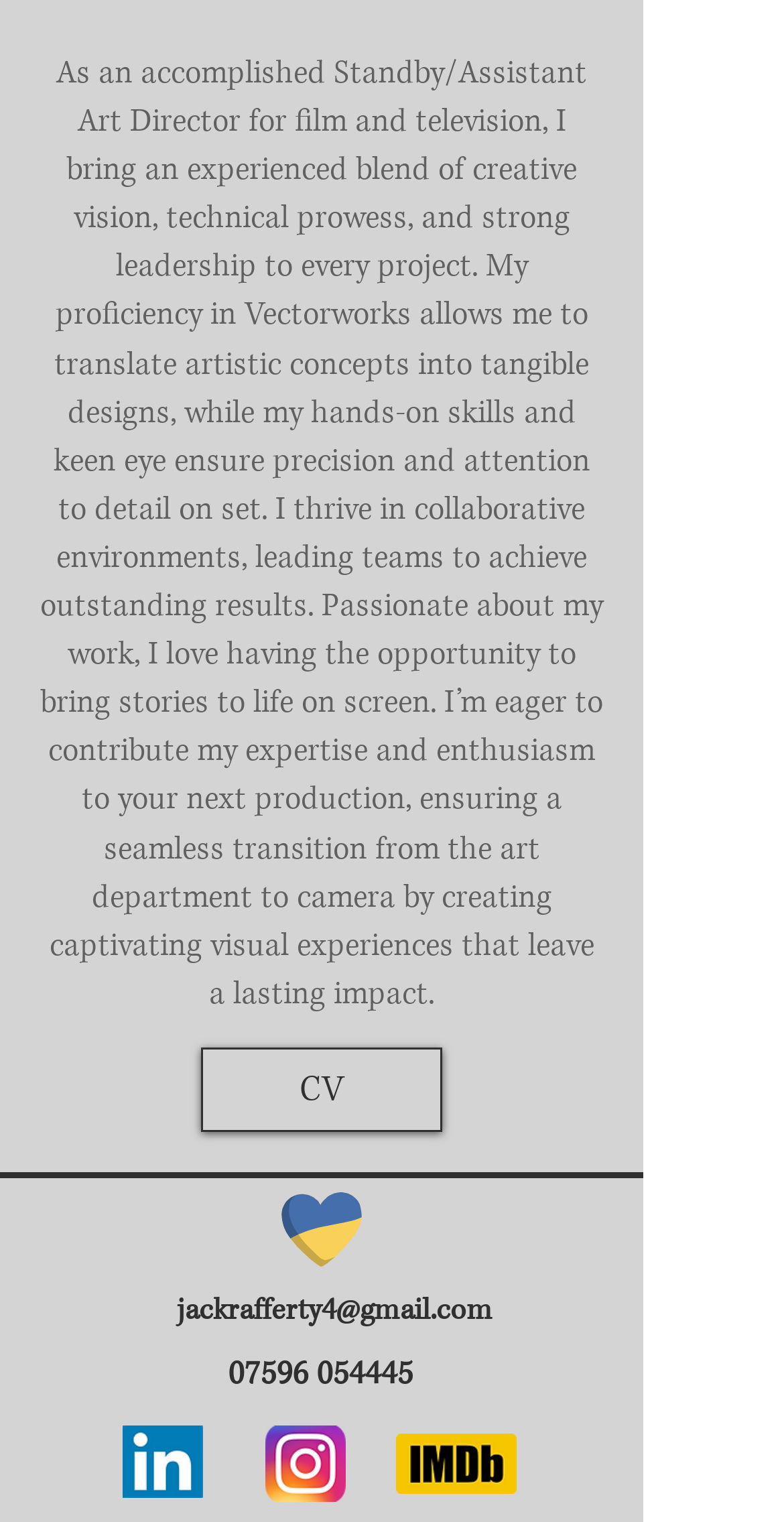Identify and provide the bounding box for the element described by: "jackrafferty4@gmail.com".

[0.226, 0.848, 0.628, 0.873]